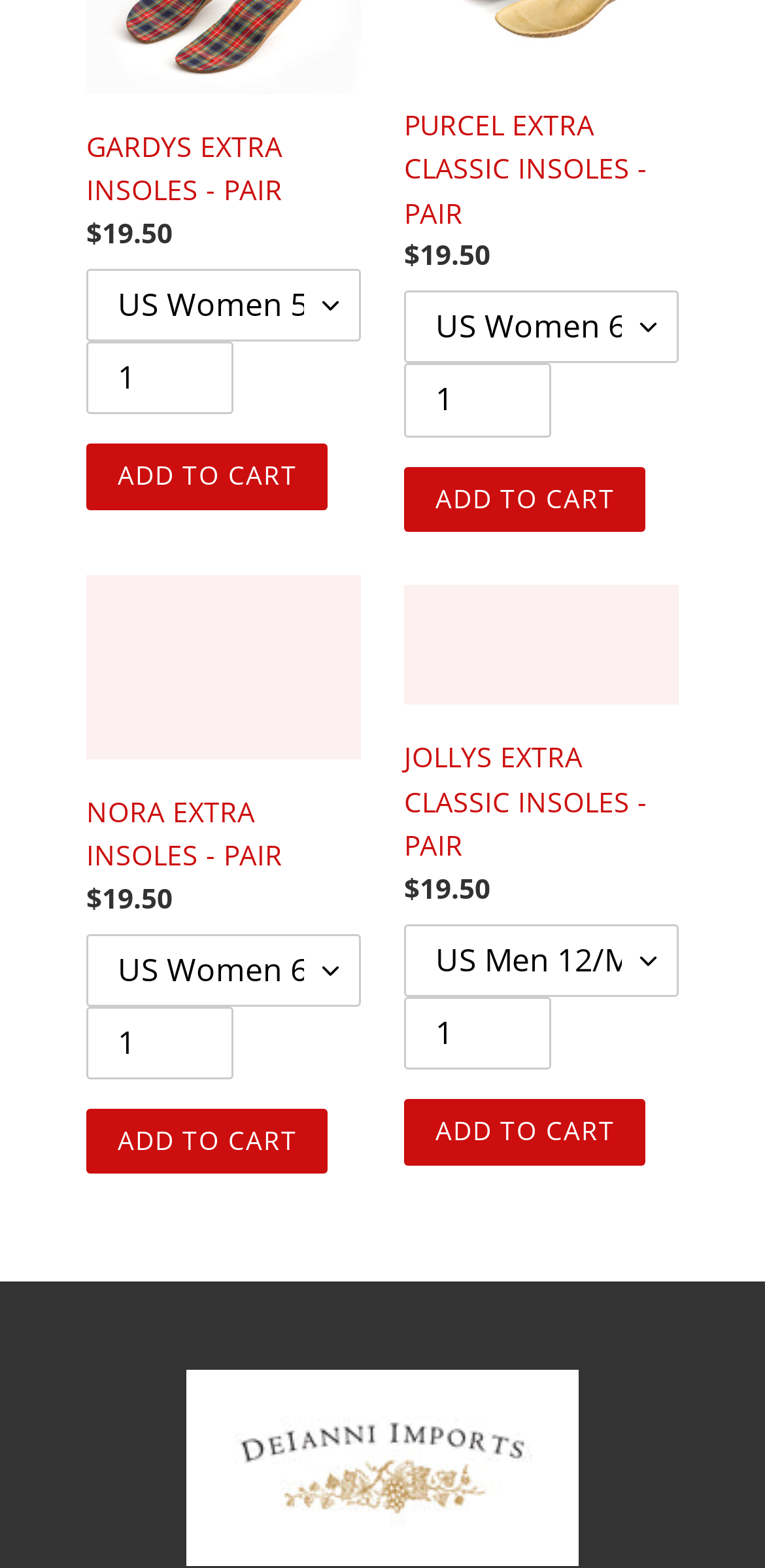What is the brand of the product?
By examining the image, provide a one-word or phrase answer.

Deianni Imports